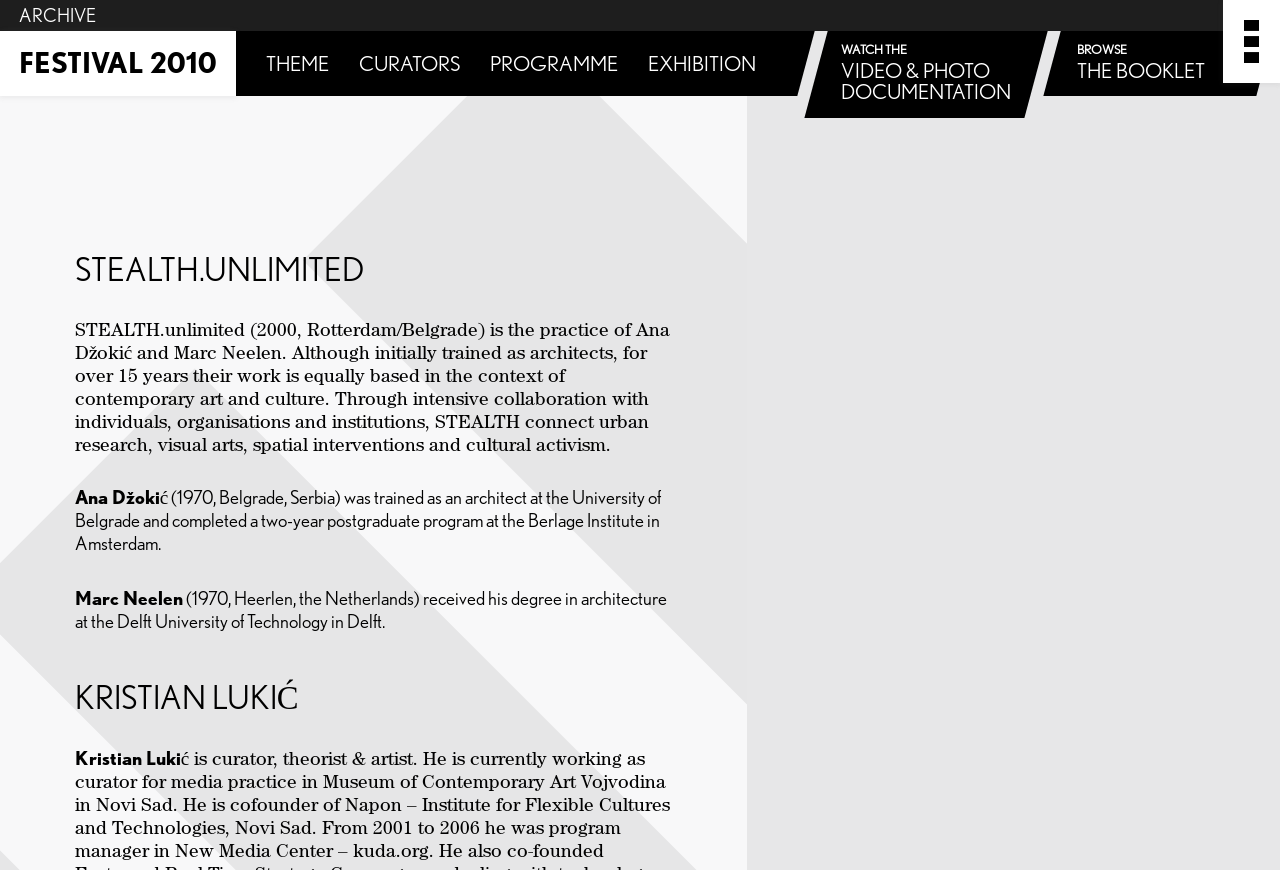Locate the bounding box coordinates of the clickable region necessary to complete the following instruction: "click on ARCHIVE". Provide the coordinates in the format of four float numbers between 0 and 1, i.e., [left, top, right, bottom].

[0.015, 0.004, 1.0, 0.031]